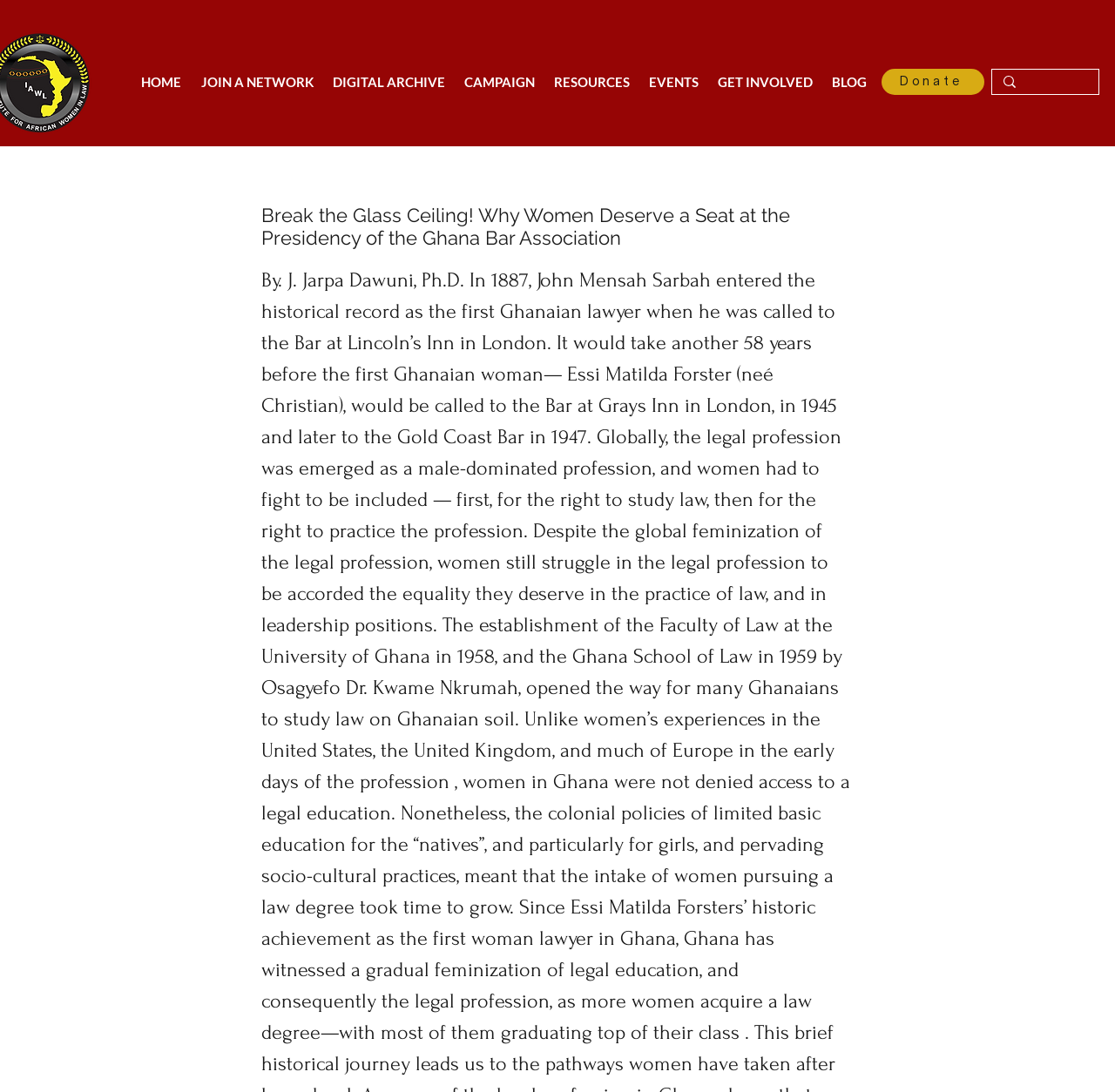How many main sections are in the navigation?
Use the image to answer the question with a single word or phrase.

7